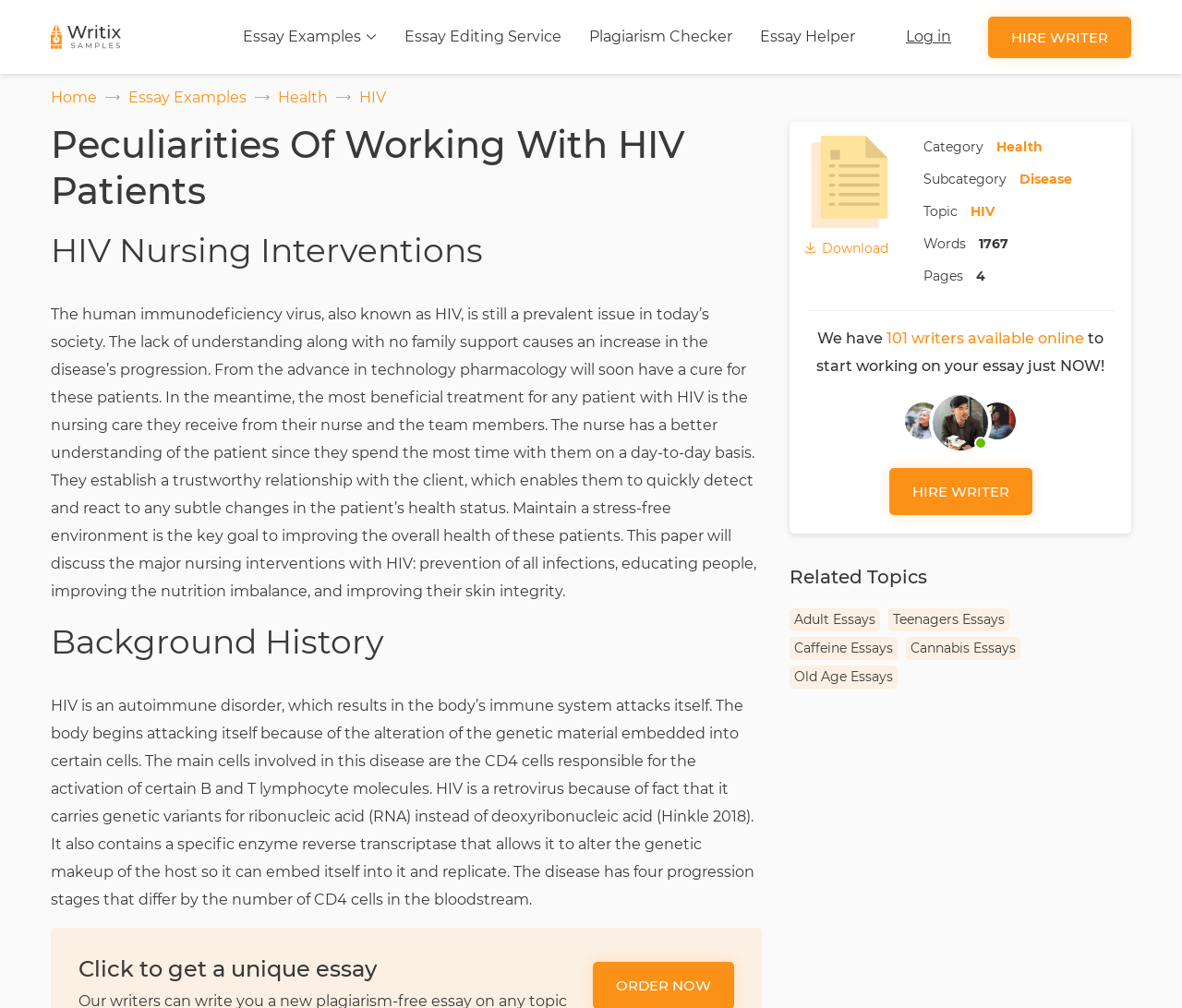Please provide a one-word or short phrase answer to the question:
What is the topic of this essay?

HIV